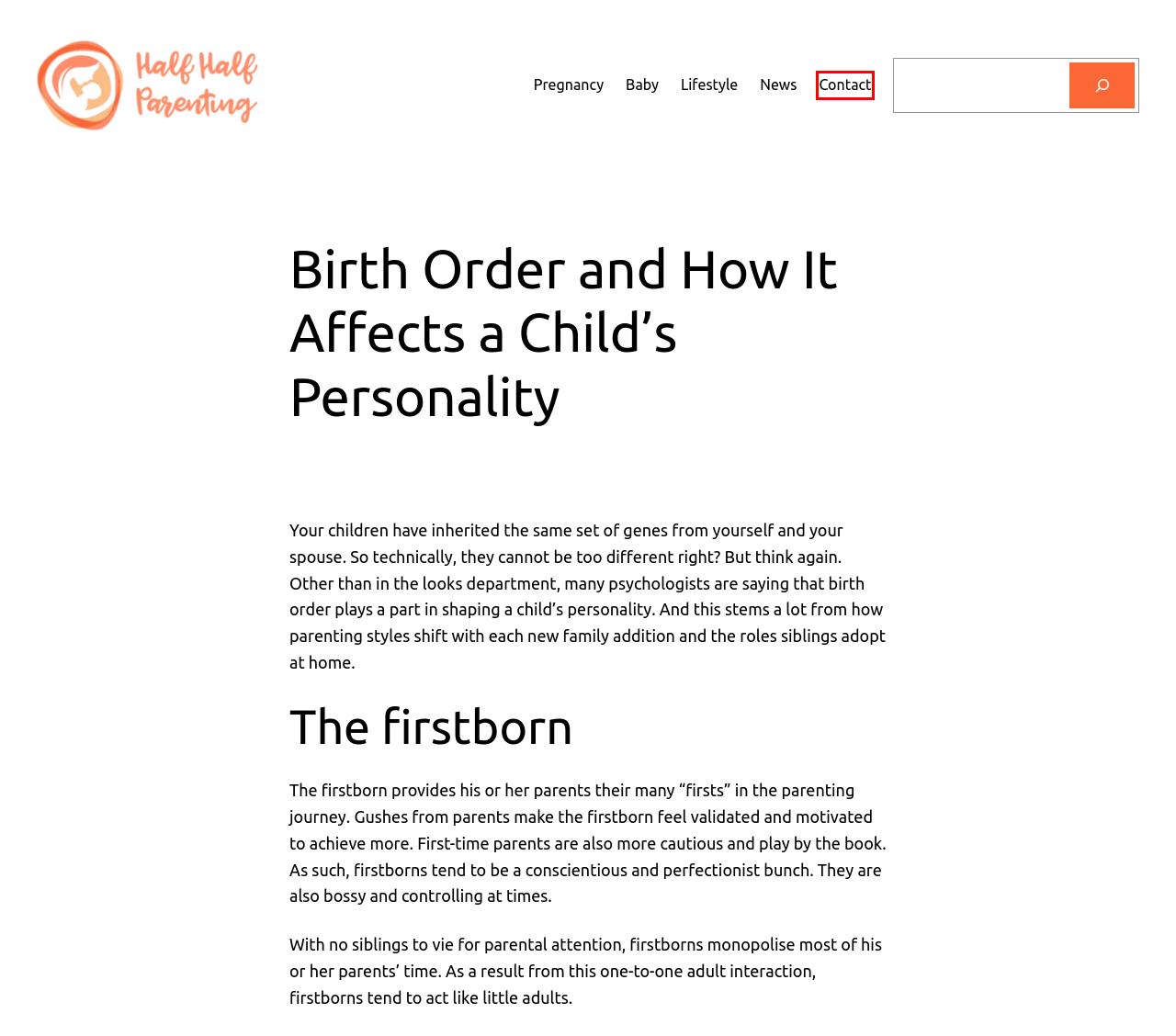You have a screenshot of a webpage with a red bounding box around an element. Identify the webpage description that best fits the new page that appears after clicking the selected element in the red bounding box. Here are the candidates:
A. creative – © Half Half Parenting. All Rights Reserved.
B. motivated – © Half Half Parenting. All Rights Reserved.
C. personality – © Half Half Parenting. All Rights Reserved.
D. Lifestyle – © Half Half Parenting. All Rights Reserved.
E. © Half Half Parenting. All Rights Reserved.
F. contact us – © Half Half Parenting. All Rights Reserved.
G. independent – © Half Half Parenting. All Rights Reserved.
H. command – © Half Half Parenting. All Rights Reserved.

F